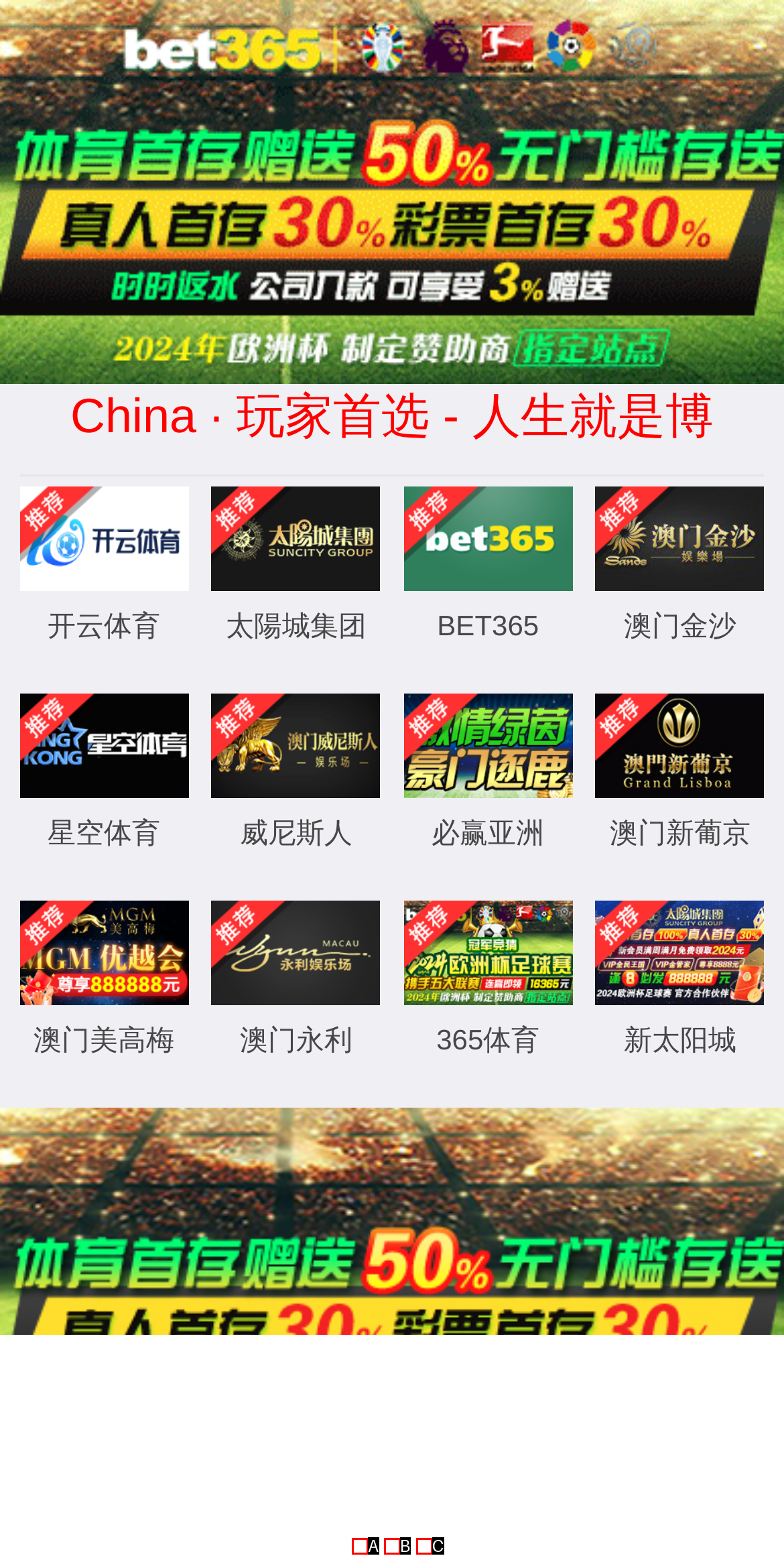Identify which HTML element matches the description: aria-label="Go to slide 2". Answer with the correct option's letter.

B